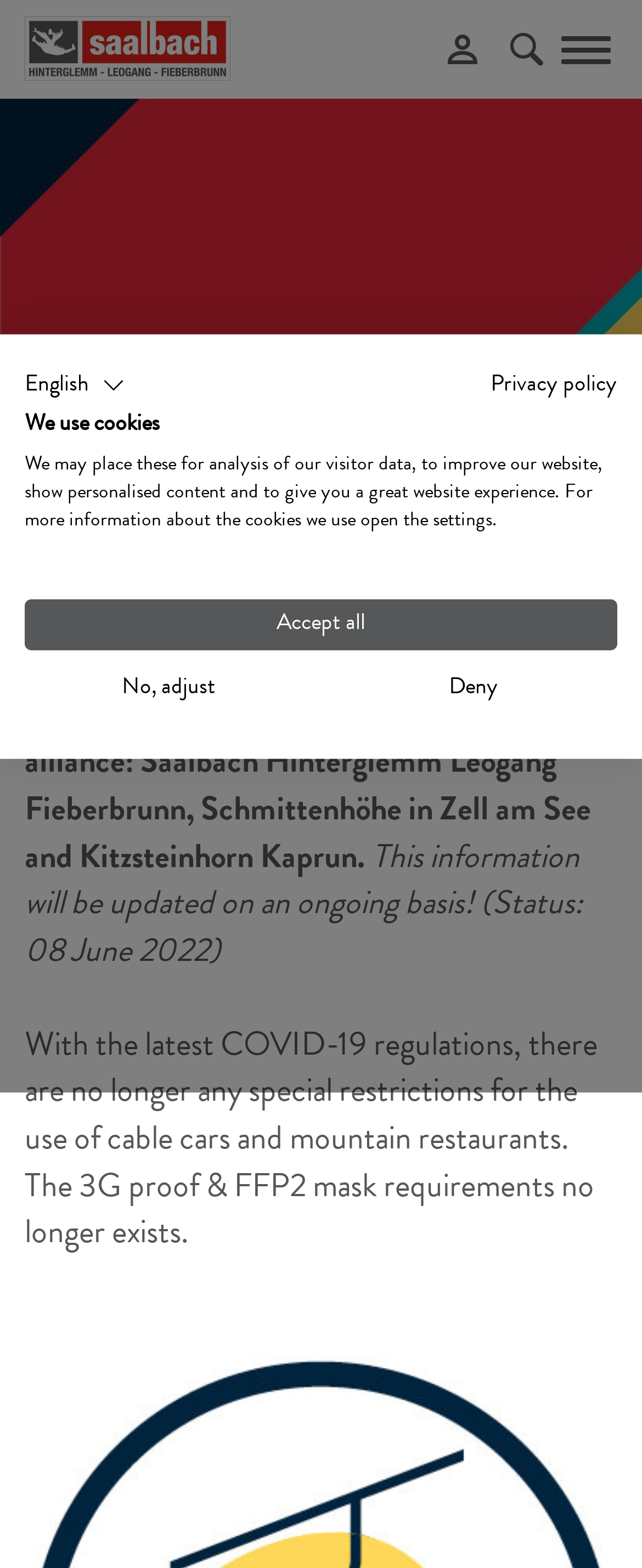Identify and extract the heading text of the webpage.

SAFETY - MOUNTAIN RAILWAYS